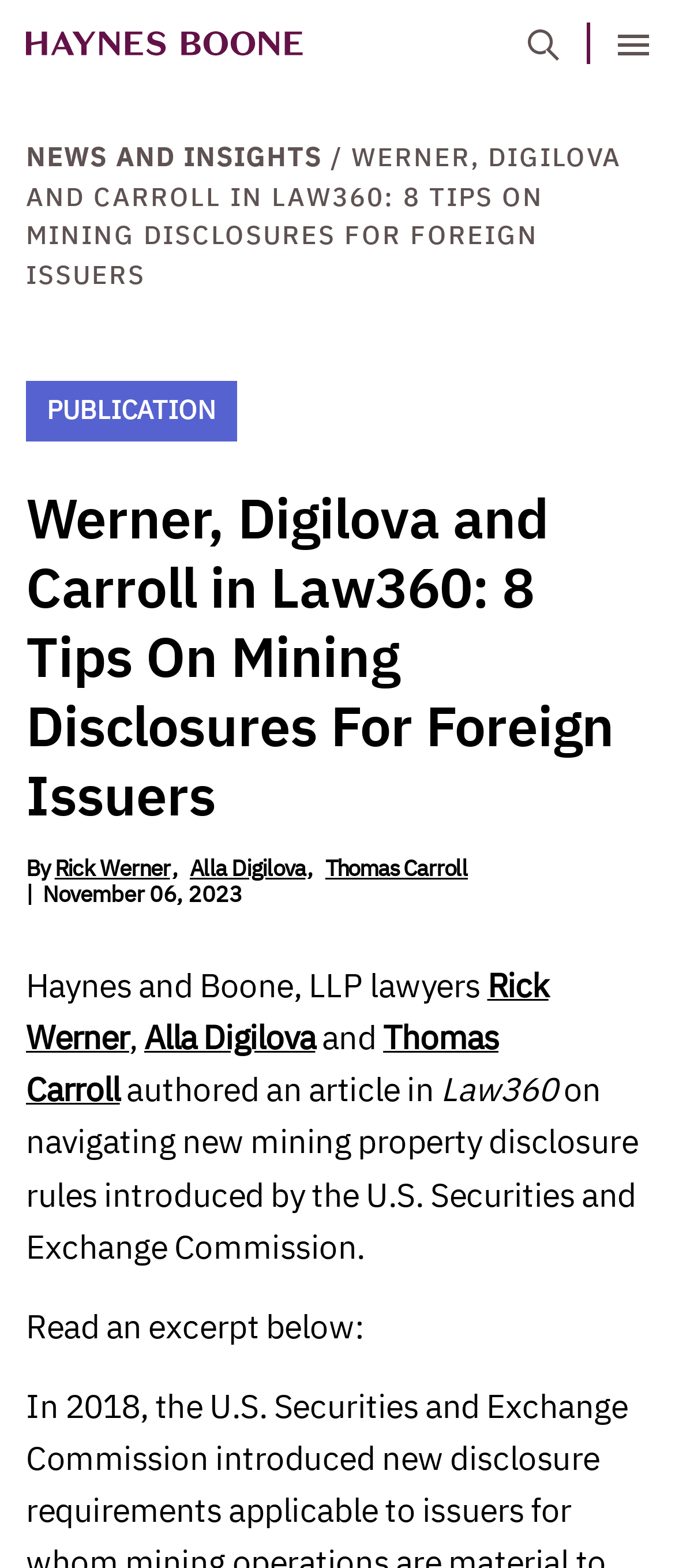Locate the bounding box coordinates of the clickable region to complete the following instruction: "Go to NEWS AND INSIGHTS."

[0.038, 0.089, 0.477, 0.11]